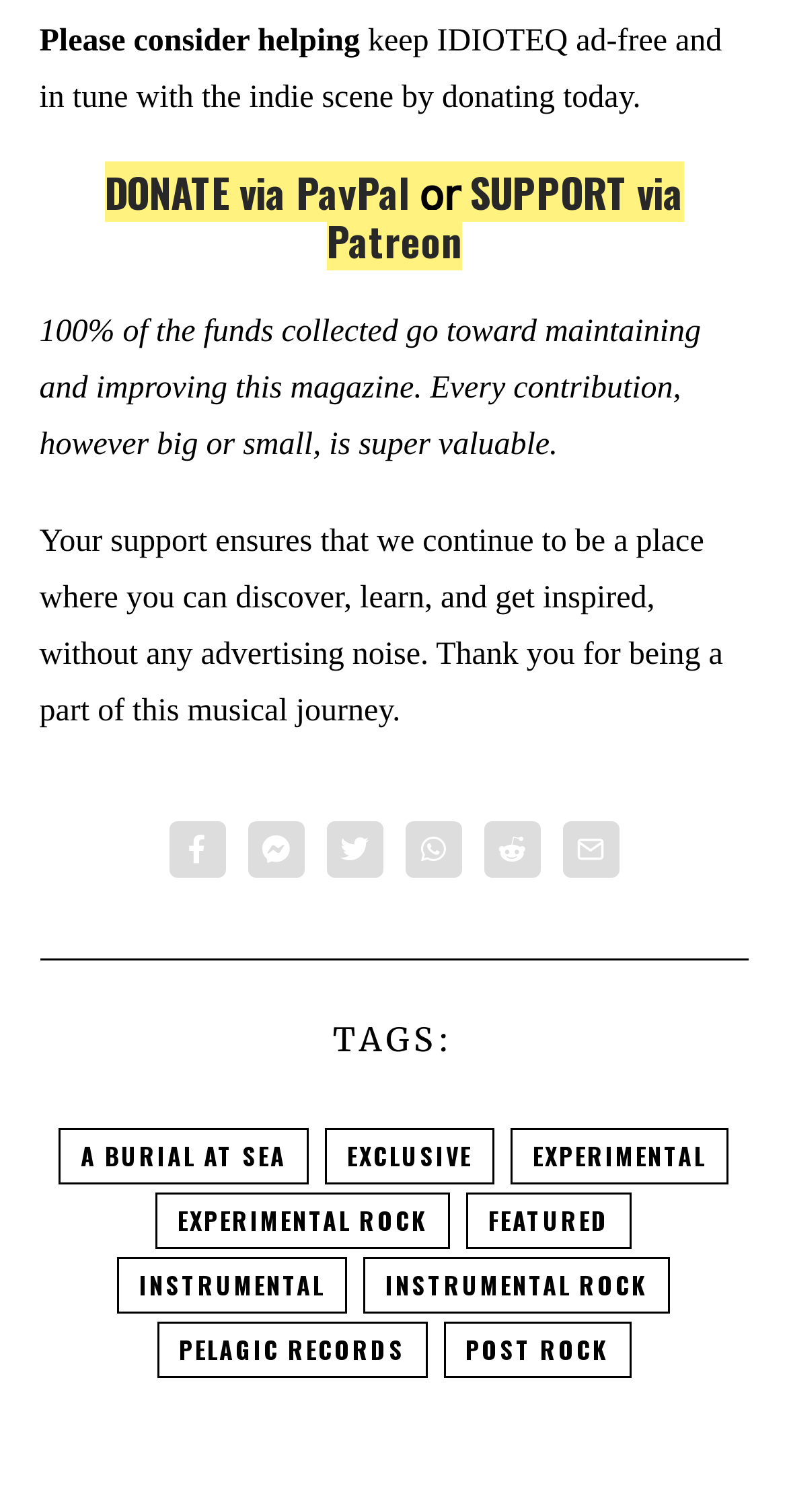Please identify the bounding box coordinates of the element's region that I should click in order to complete the following instruction: "Click on A BURIAL AT SEA tag". The bounding box coordinates consist of four float numbers between 0 and 1, i.e., [left, top, right, bottom].

[0.074, 0.746, 0.392, 0.783]